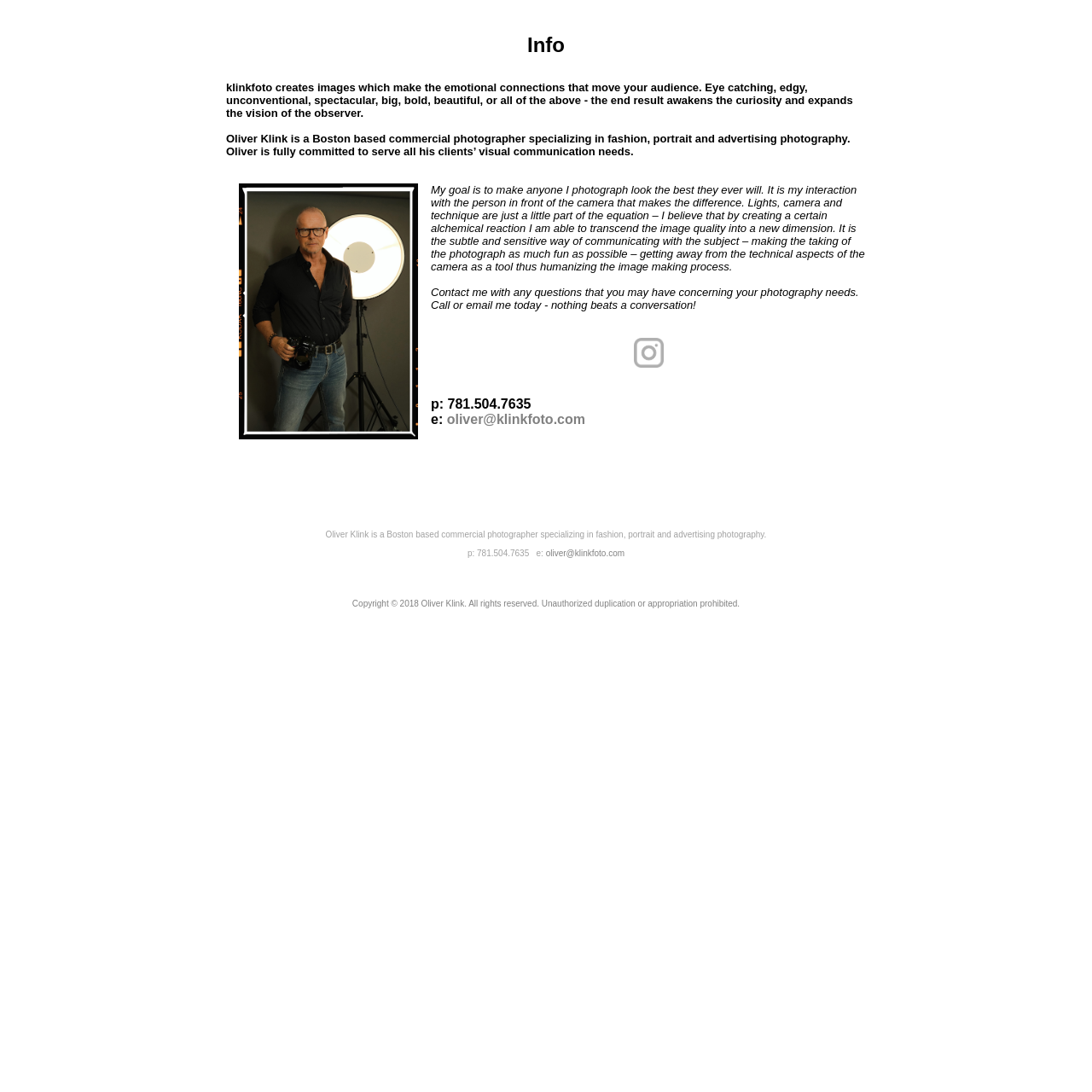How can you contact Oliver Klink?
Using the picture, provide a one-word or short phrase answer.

call or email